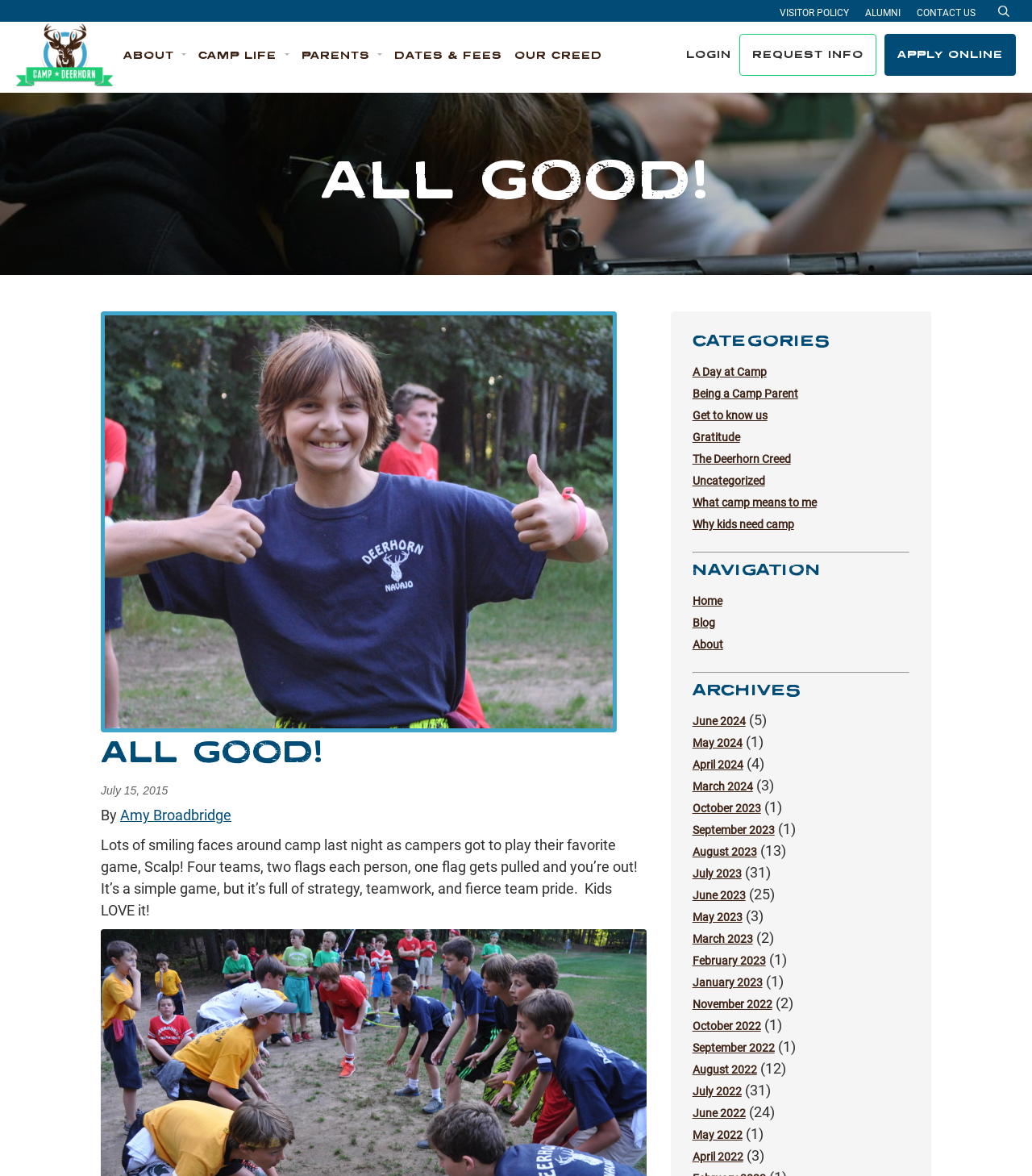Specify the bounding box coordinates of the area to click in order to execute this command: 'View the 'CAMP LIFE' page'. The coordinates should consist of four float numbers ranging from 0 to 1, and should be formatted as [left, top, right, bottom].

[0.192, 0.042, 0.28, 0.052]